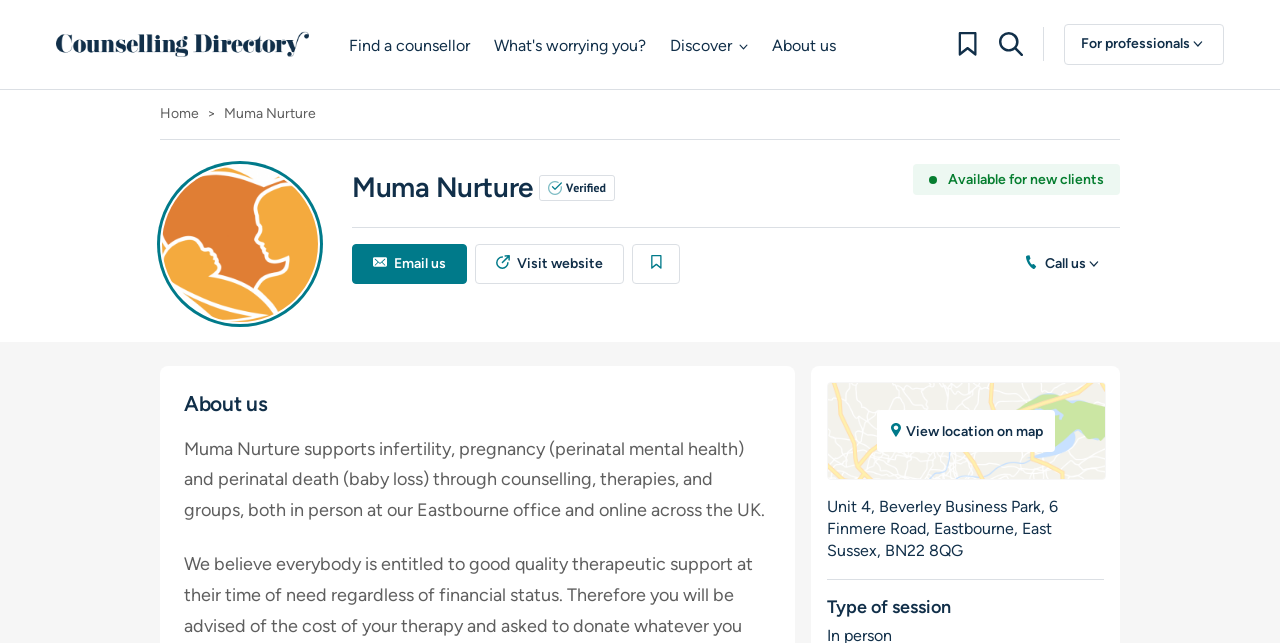Locate the bounding box coordinates of the clickable area to execute the instruction: "Email us". Provide the coordinates as four float numbers between 0 and 1, represented as [left, top, right, bottom].

[0.275, 0.379, 0.365, 0.442]